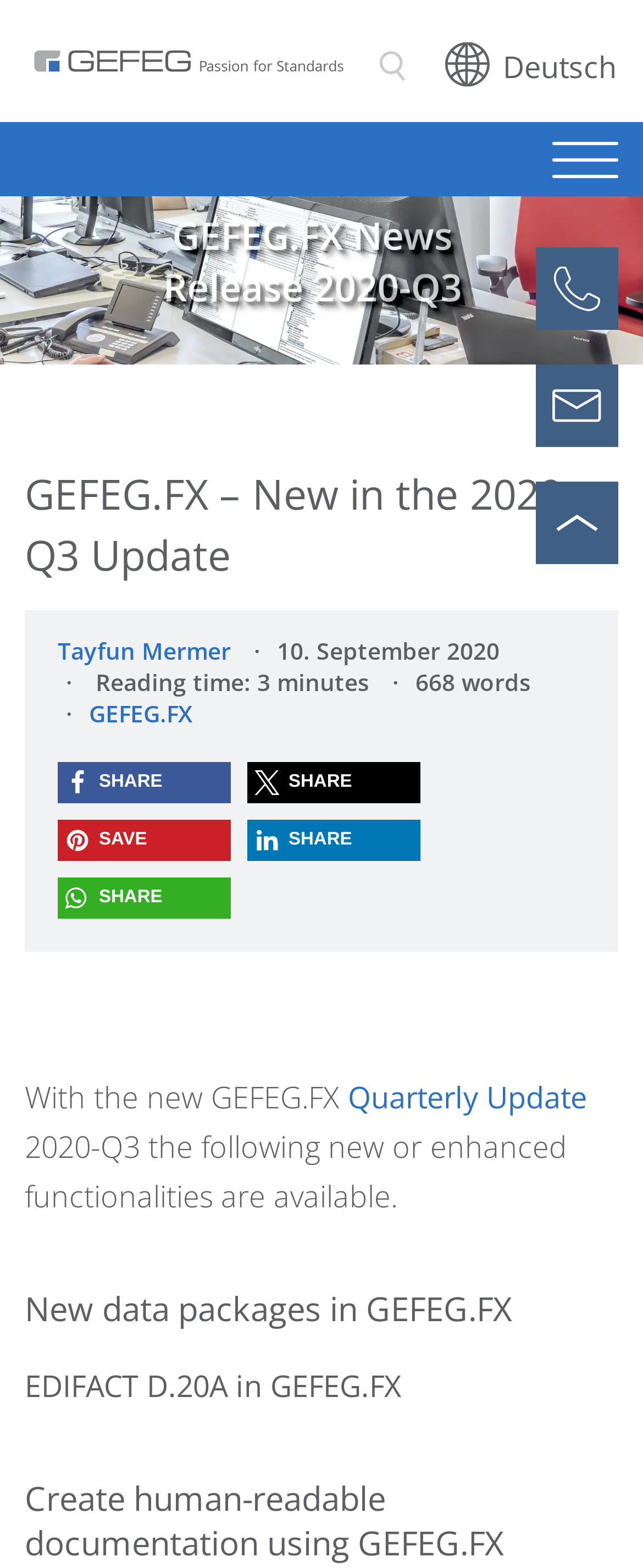Identify the title of the webpage and provide its text content.

GEFEG.FX – New in the 2020-Q3 Update